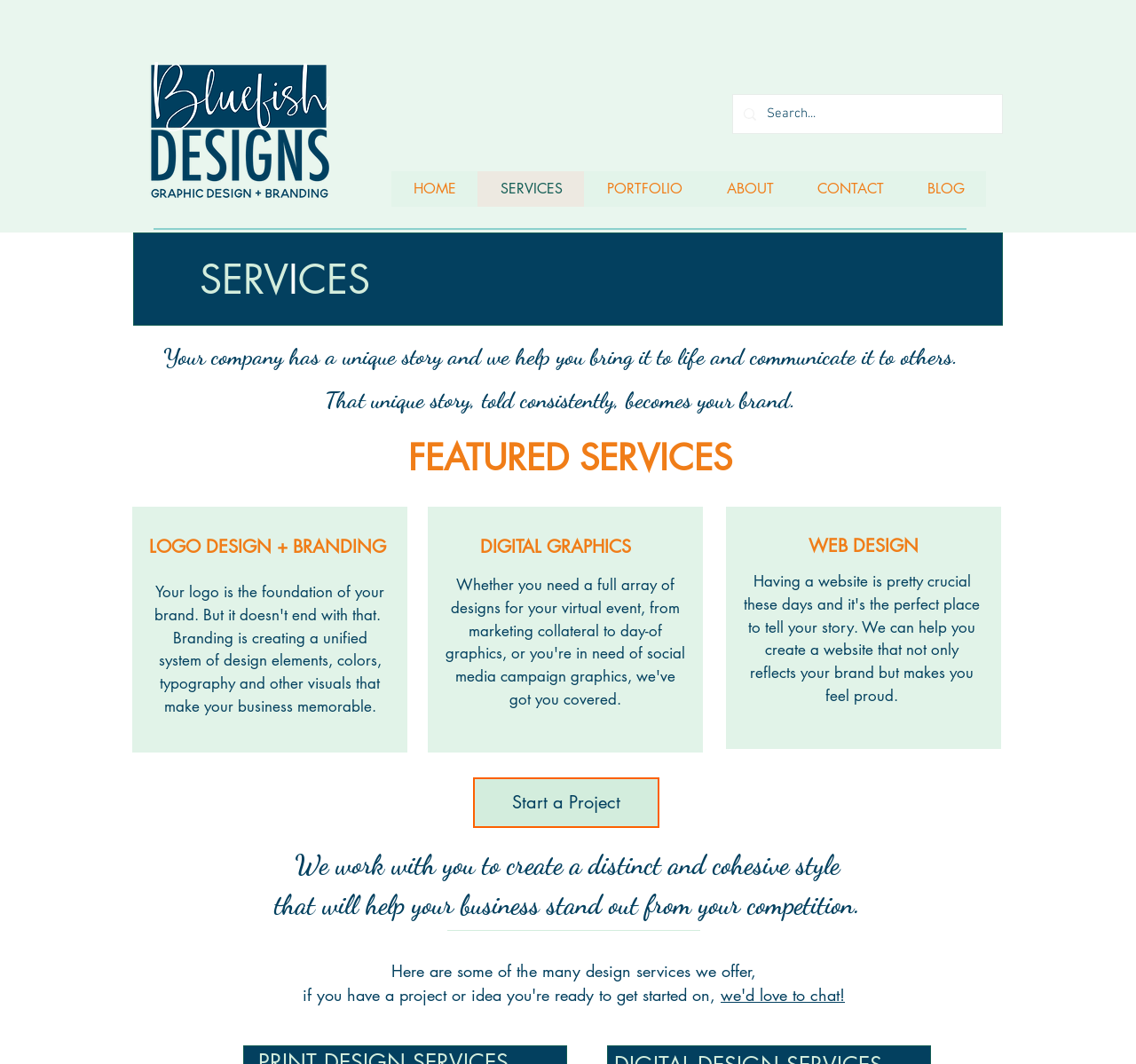Locate the bounding box coordinates of the element I should click to achieve the following instruction: "Search for something".

[0.645, 0.089, 0.882, 0.125]